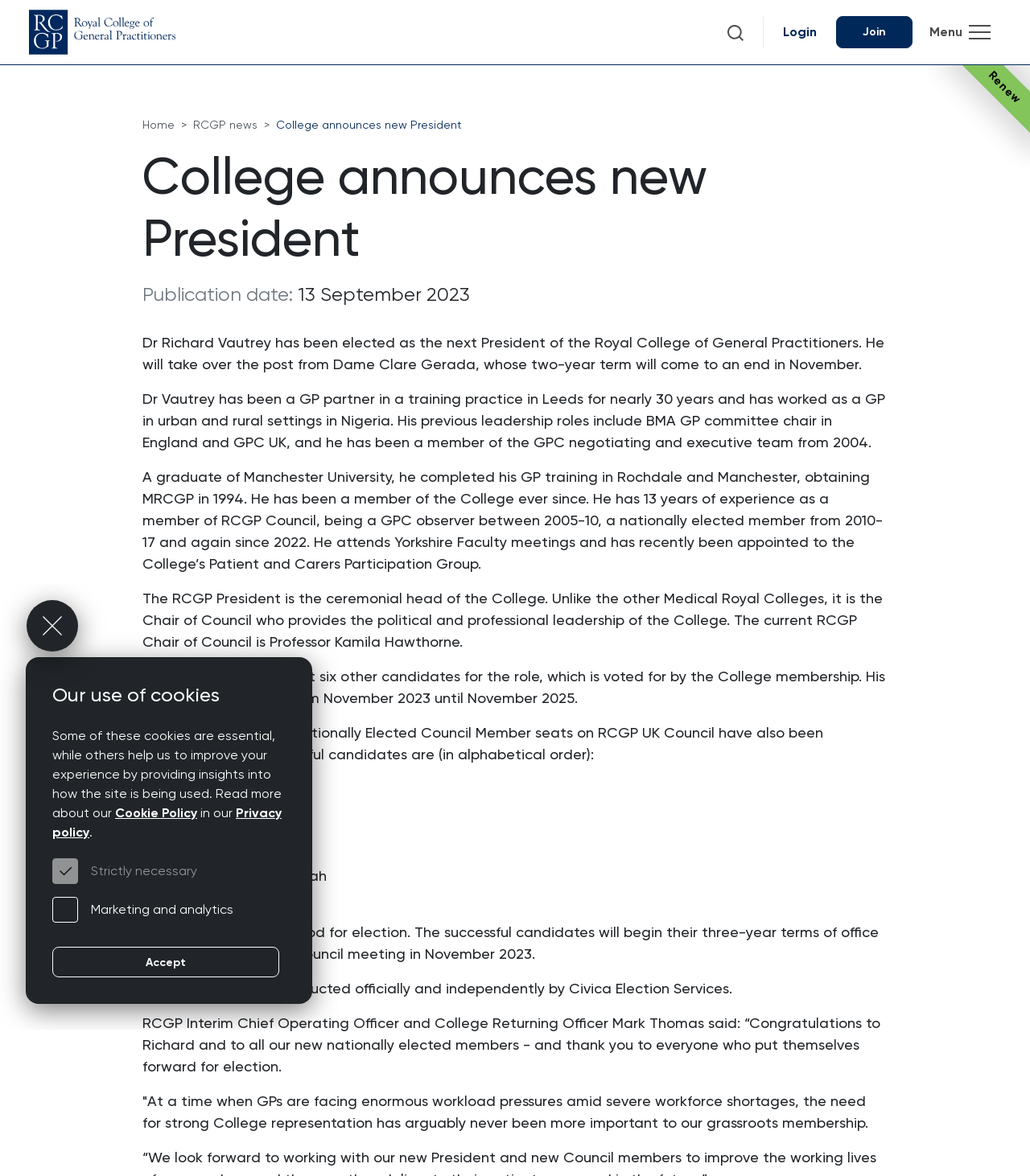How many candidates did Dr Vautrey stand against for the role of President?
Refer to the screenshot and respond with a concise word or phrase.

six